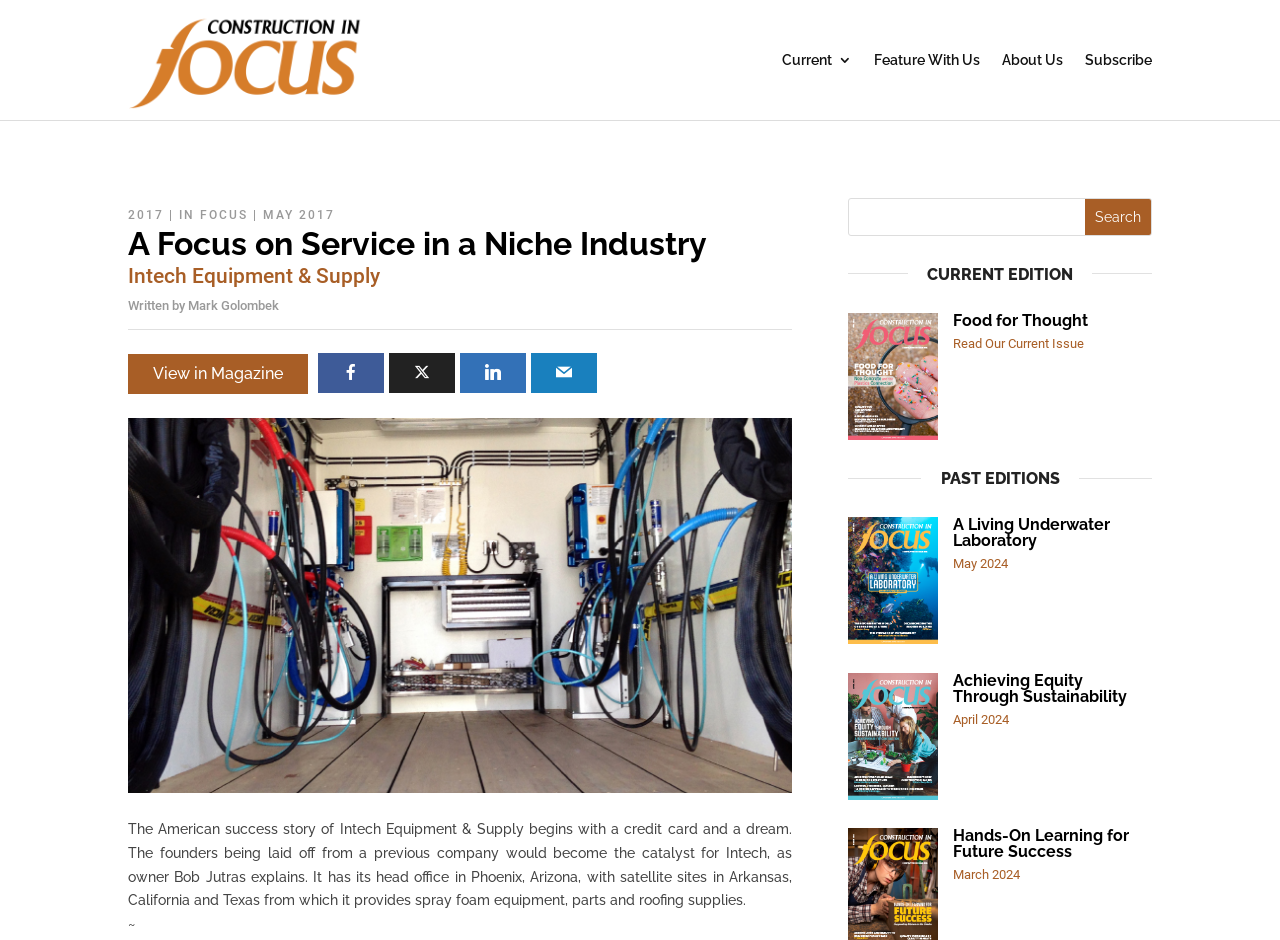Determine the bounding box coordinates of the target area to click to execute the following instruction: "Visit the 'Shop' page."

None